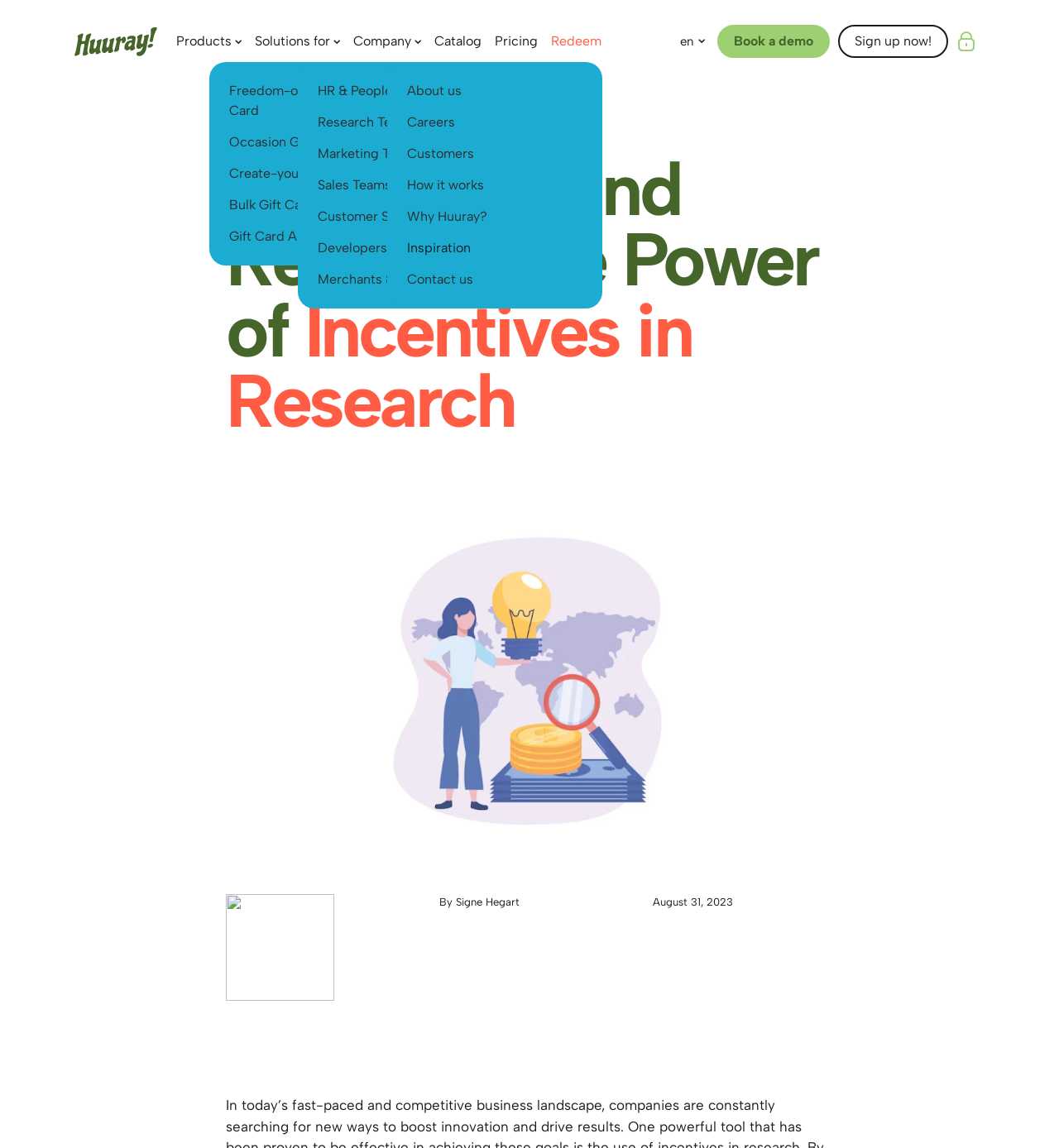Identify the bounding box coordinates of the element that should be clicked to fulfill this task: "Change language on the website". The coordinates should be provided as four float numbers between 0 and 1, i.e., [left, top, right, bottom].

[0.642, 0.022, 0.666, 0.05]